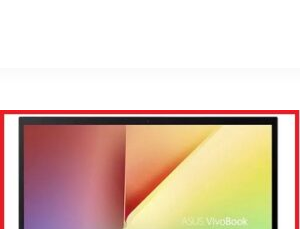What is the context of the article featuring this laptop?
Please provide a single word or phrase as your answer based on the image.

Top 7 Best AMD Ryzen 7 Laptops In 2024